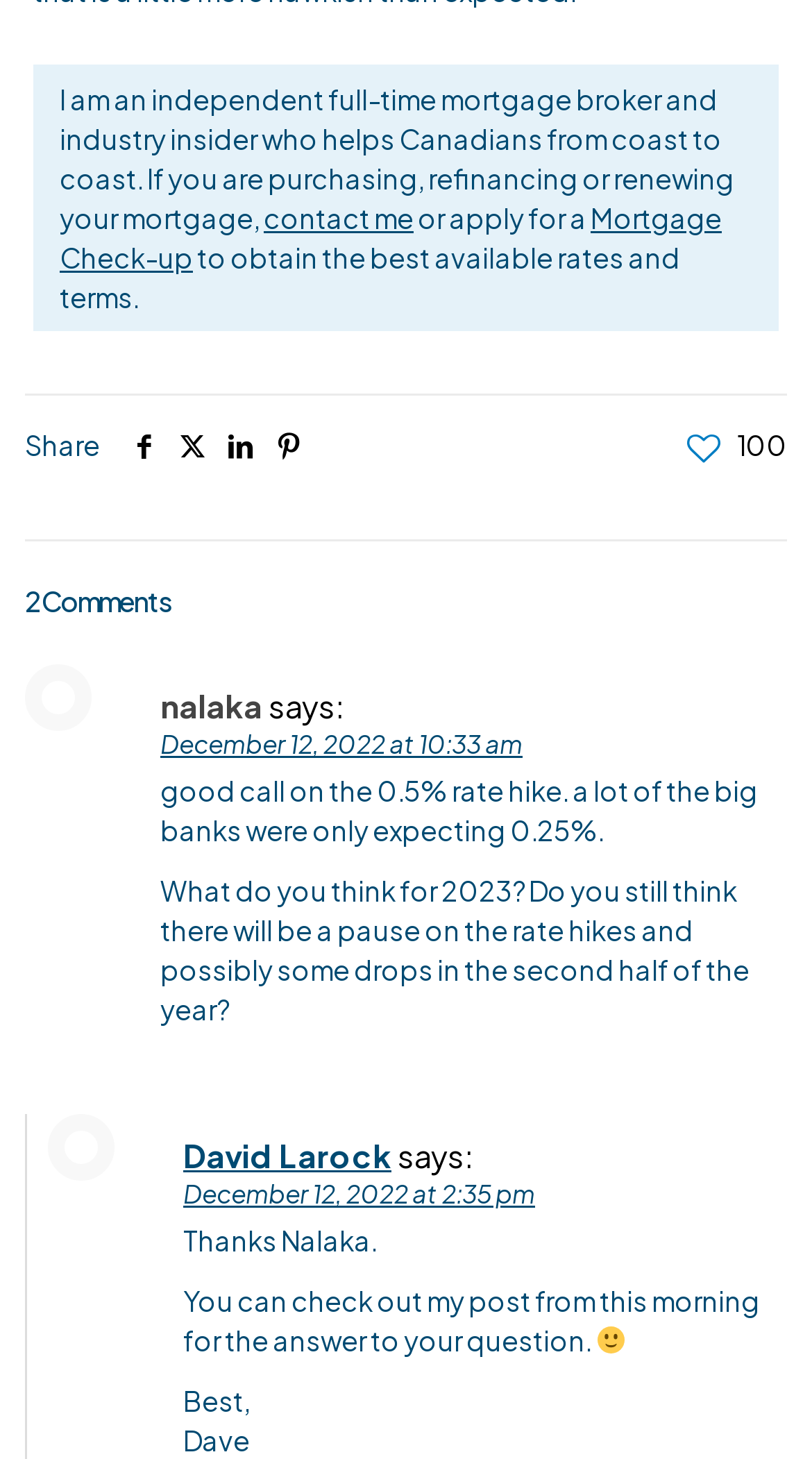Identify the bounding box coordinates of the specific part of the webpage to click to complete this instruction: "Click the 'linkedin icon'".

[0.267, 0.294, 0.326, 0.317]